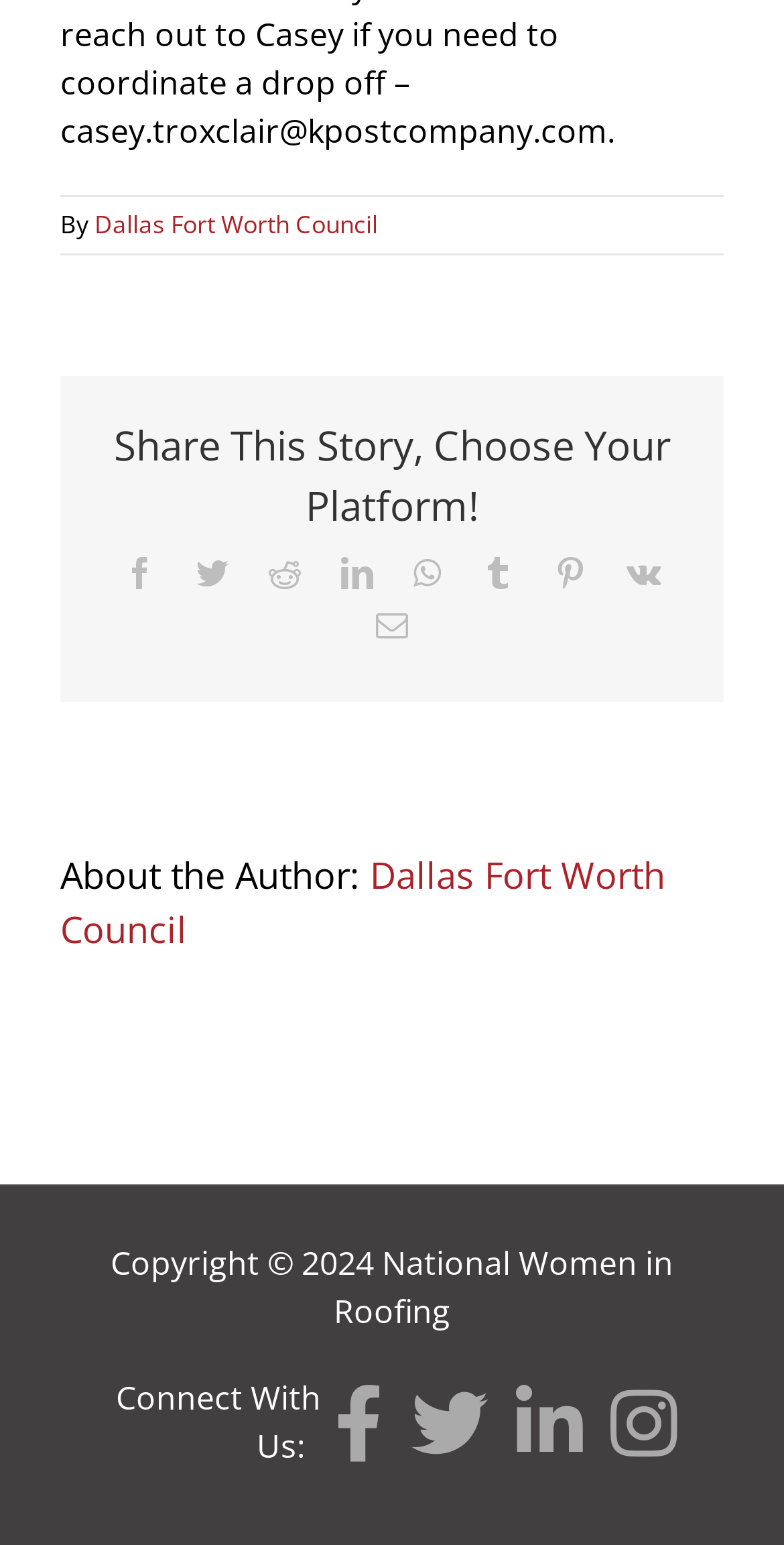Please specify the bounding box coordinates for the clickable region that will help you carry out the instruction: "Connect with us on LinkedIn".

[0.435, 0.36, 0.476, 0.381]